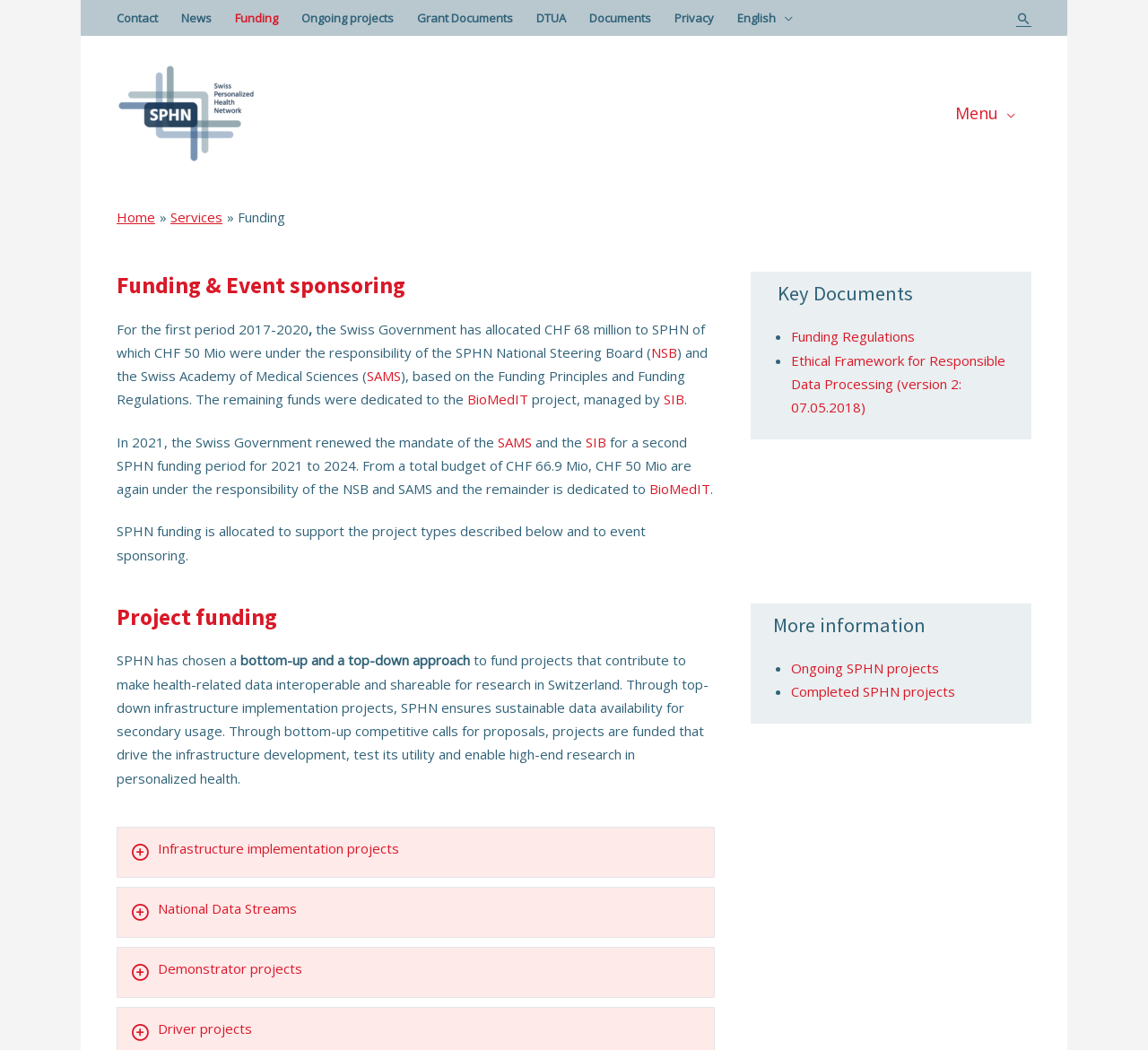Generate the text content of the main headline of the webpage.

Funding & Event sponsoring